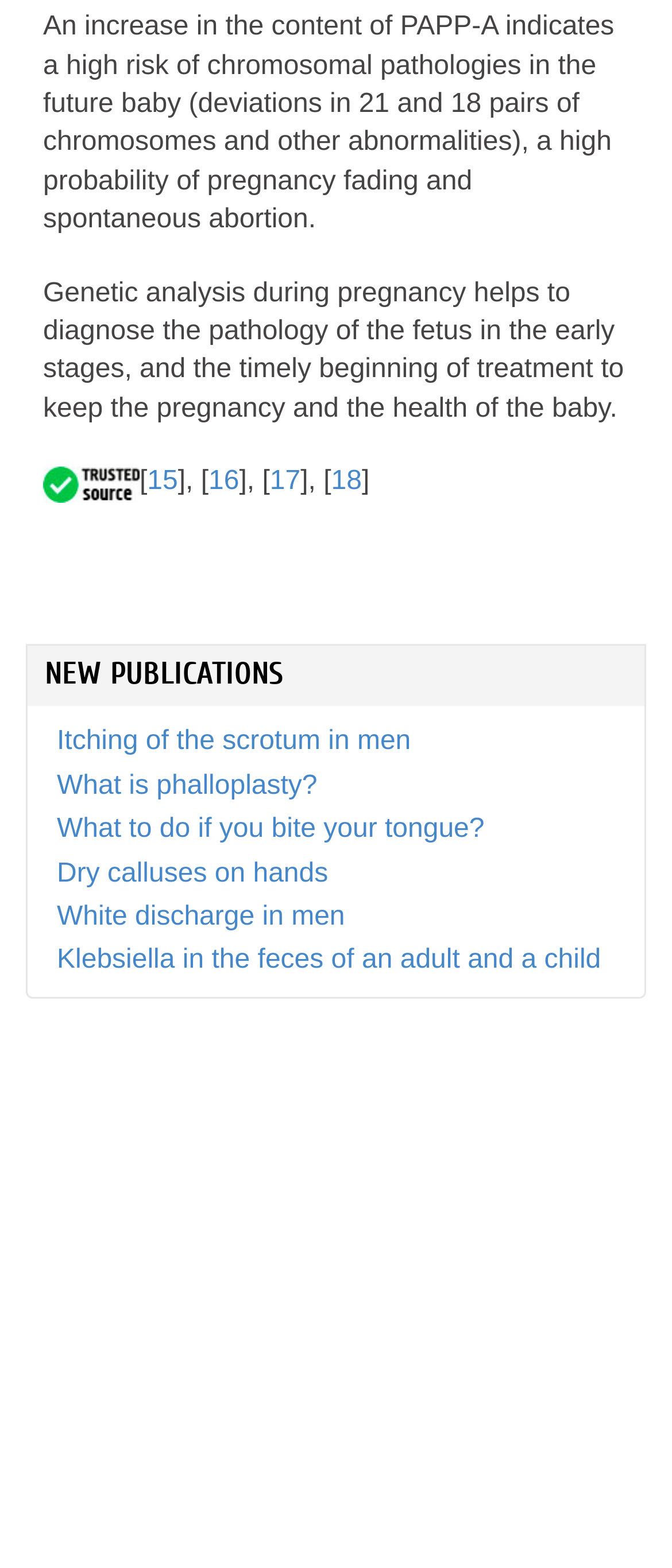Provide a brief response to the question using a single word or phrase: 
What is the purpose of genetic analysis during pregnancy?

Diagnose fetal pathology